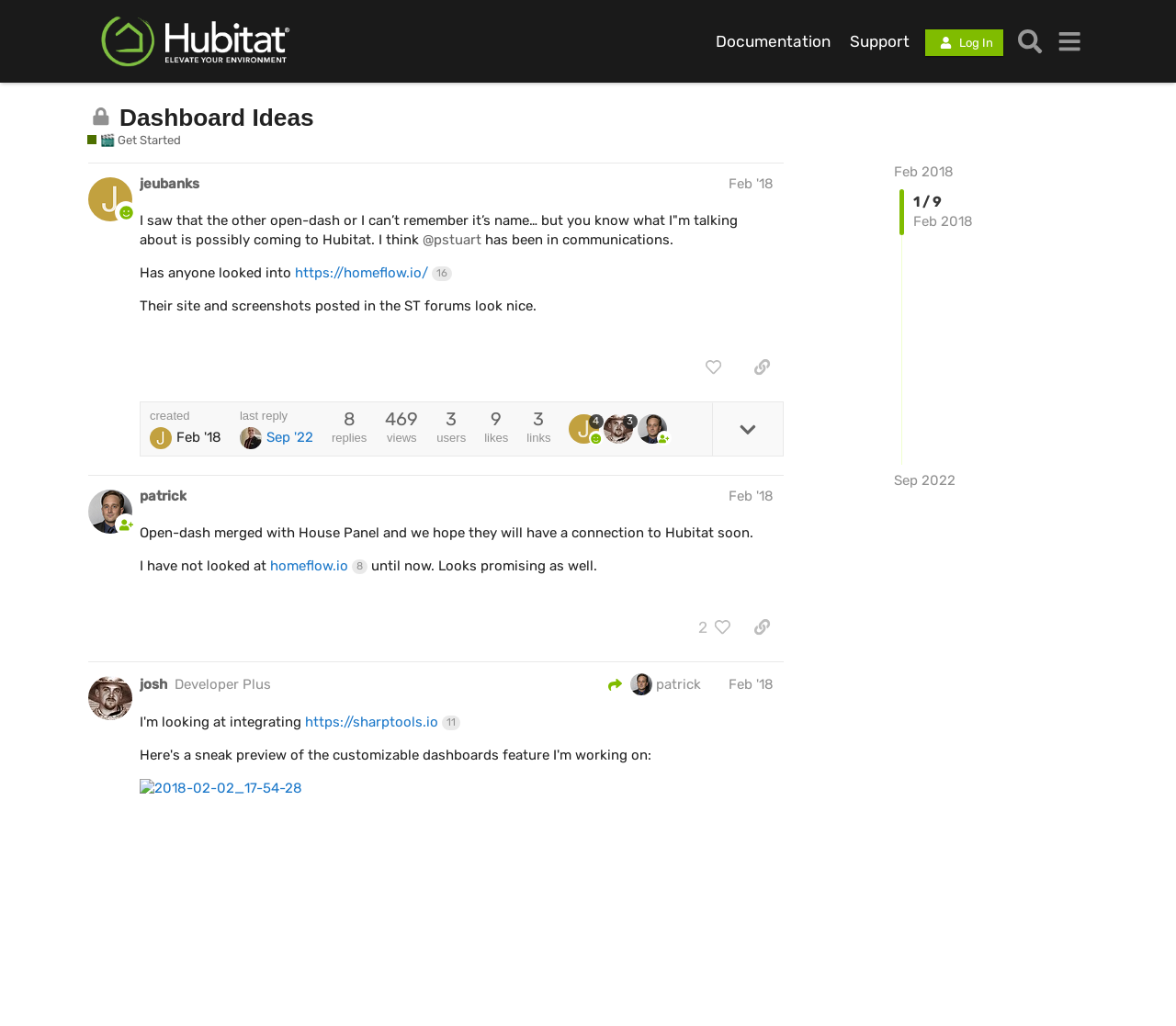Answer briefly with one word or phrase:
How many replies are there in the topic?

469